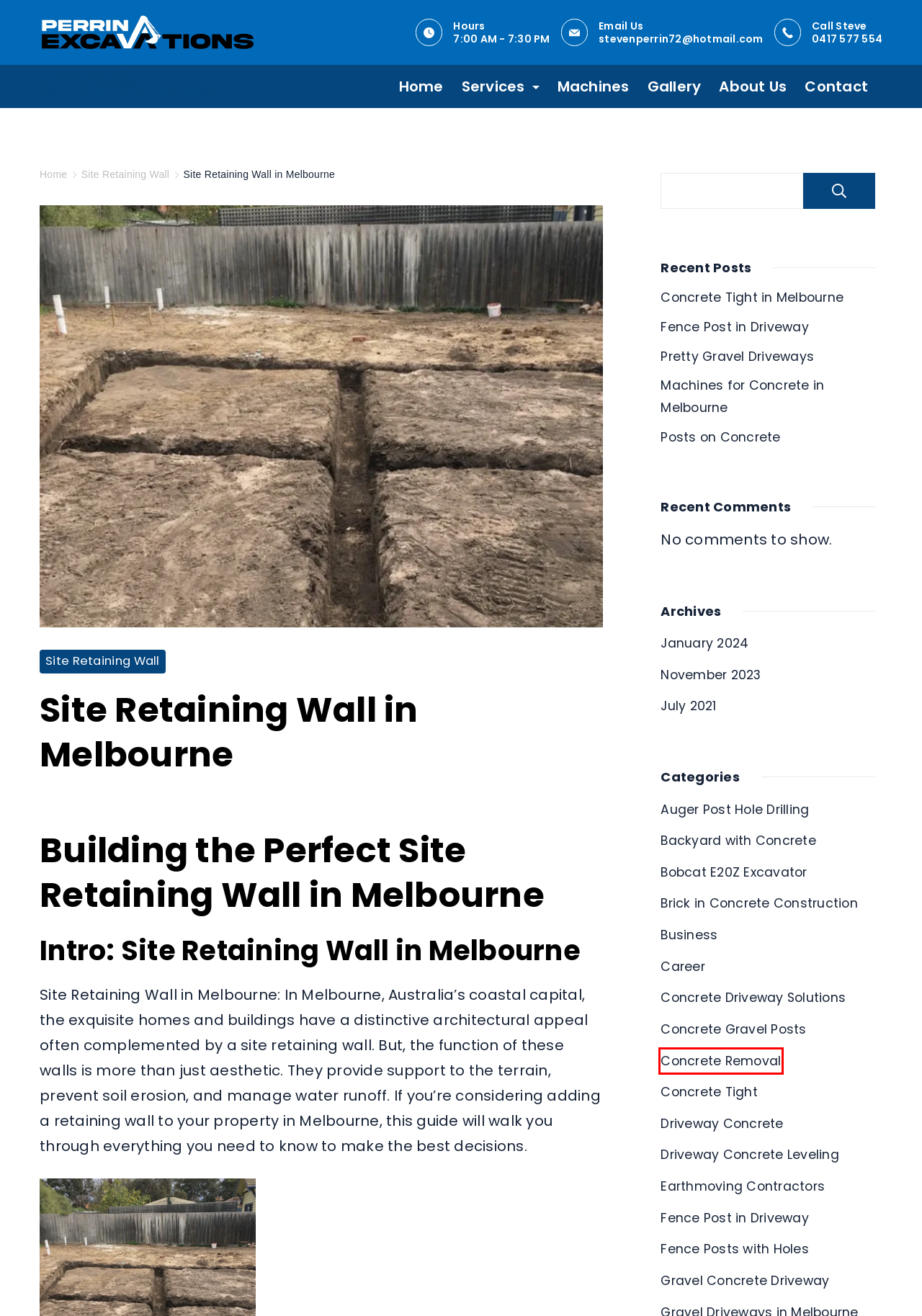Analyze the webpage screenshot with a red bounding box highlighting a UI element. Select the description that best matches the new webpage after clicking the highlighted element. Here are the options:
A. Career - Perrin Excavations Pty. Ltd.
B. Concrete Removal - Perrin Excavations Pty. Ltd.
C. Concrete Driveway Solutions - Perrin Excavations Pty. Ltd.
D. Home - Perrin Excavations Pty. Ltd.
E. Machines - Perrin Excavations Pty. Ltd.
F. Fence Posts with Holes - Perrin Excavations Pty. Ltd.
G. Services - Perrin Excavations Pty. Ltd.
H. Backyard with Concrete - Perrin Excavations Pty. Ltd.

B